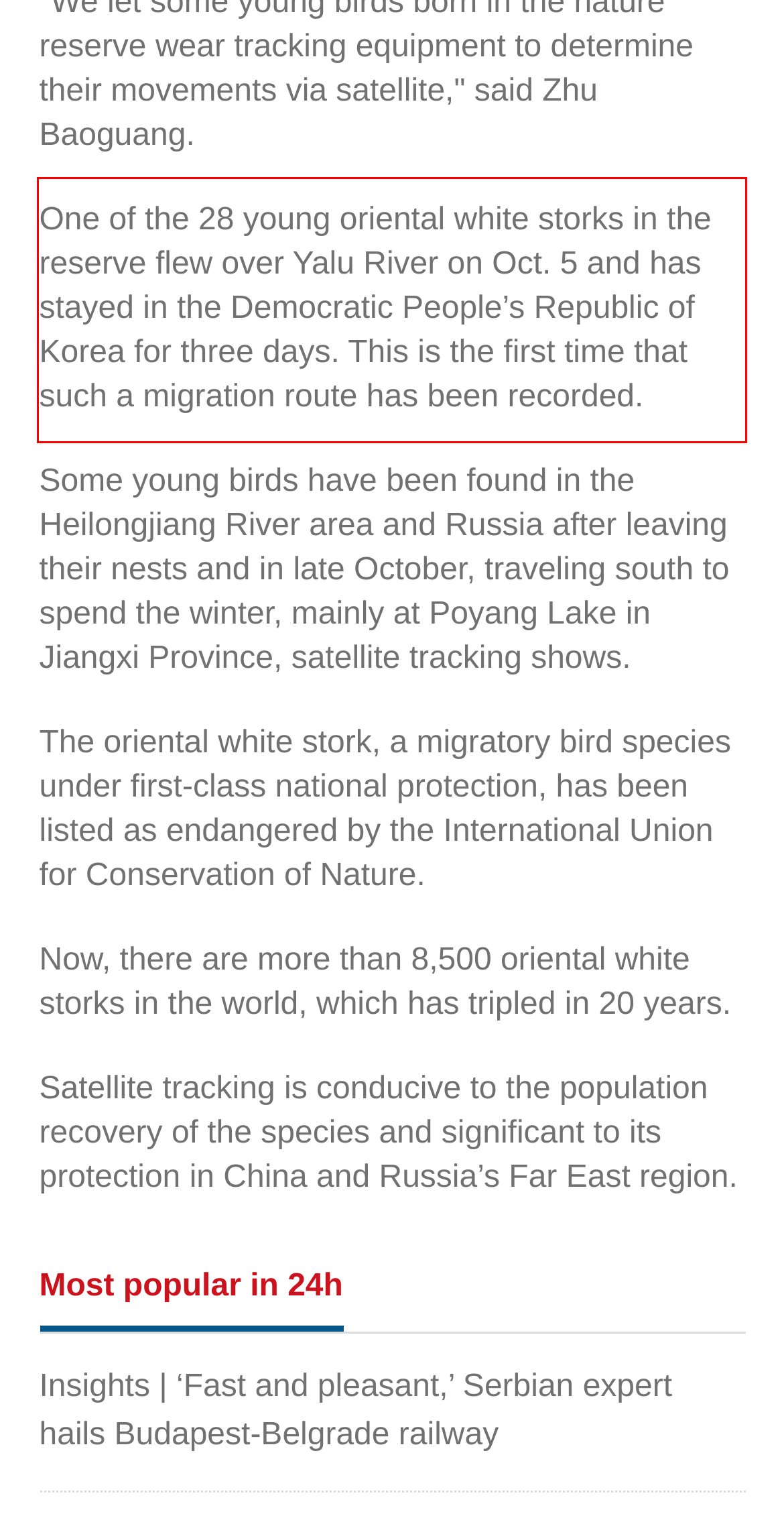Using the provided screenshot of a webpage, recognize and generate the text found within the red rectangle bounding box.

One of the 28 young oriental white storks in the reserve flew over Yalu River on Oct. 5 and has stayed in the Democratic People’s Republic of Korea for three days. This is the first time that such a migration route has been recorded.